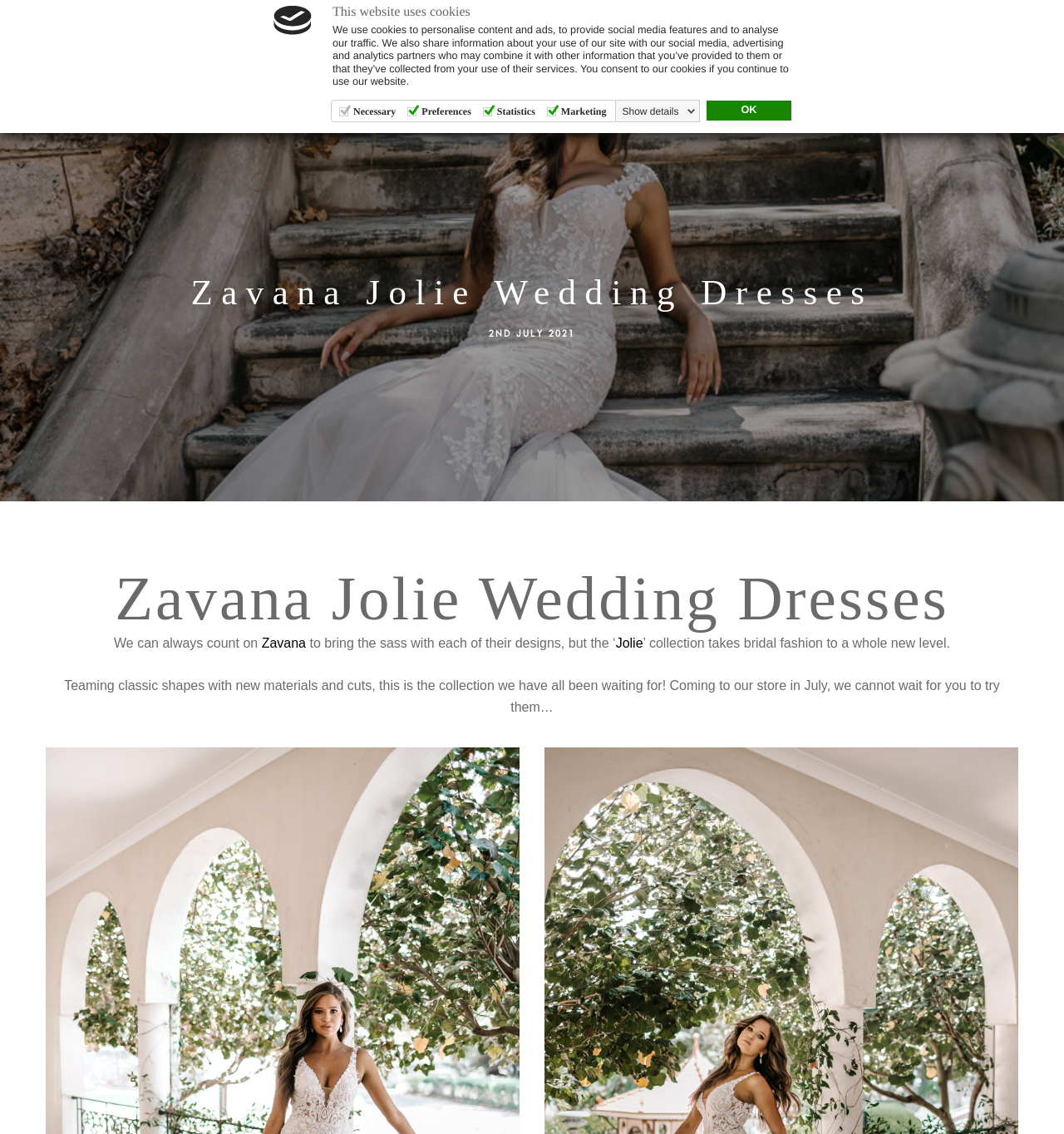Could you find the bounding box coordinates of the clickable area to complete this instruction: "Go to 'HOME'"?

[0.289, 0.021, 0.323, 0.054]